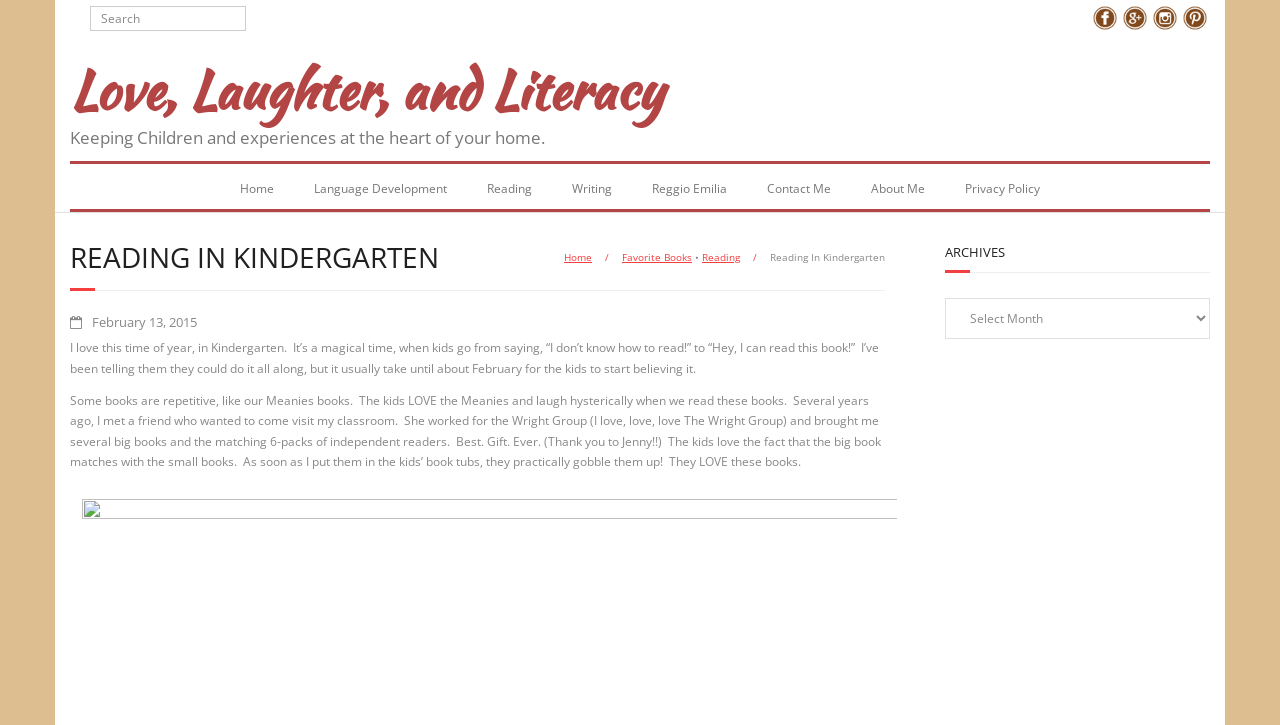Find the bounding box coordinates of the element you need to click on to perform this action: 'Read the article about Love, Laughter, and Literacy'. The coordinates should be represented by four float values between 0 and 1, in the format [left, top, right, bottom].

[0.055, 0.064, 0.518, 0.199]